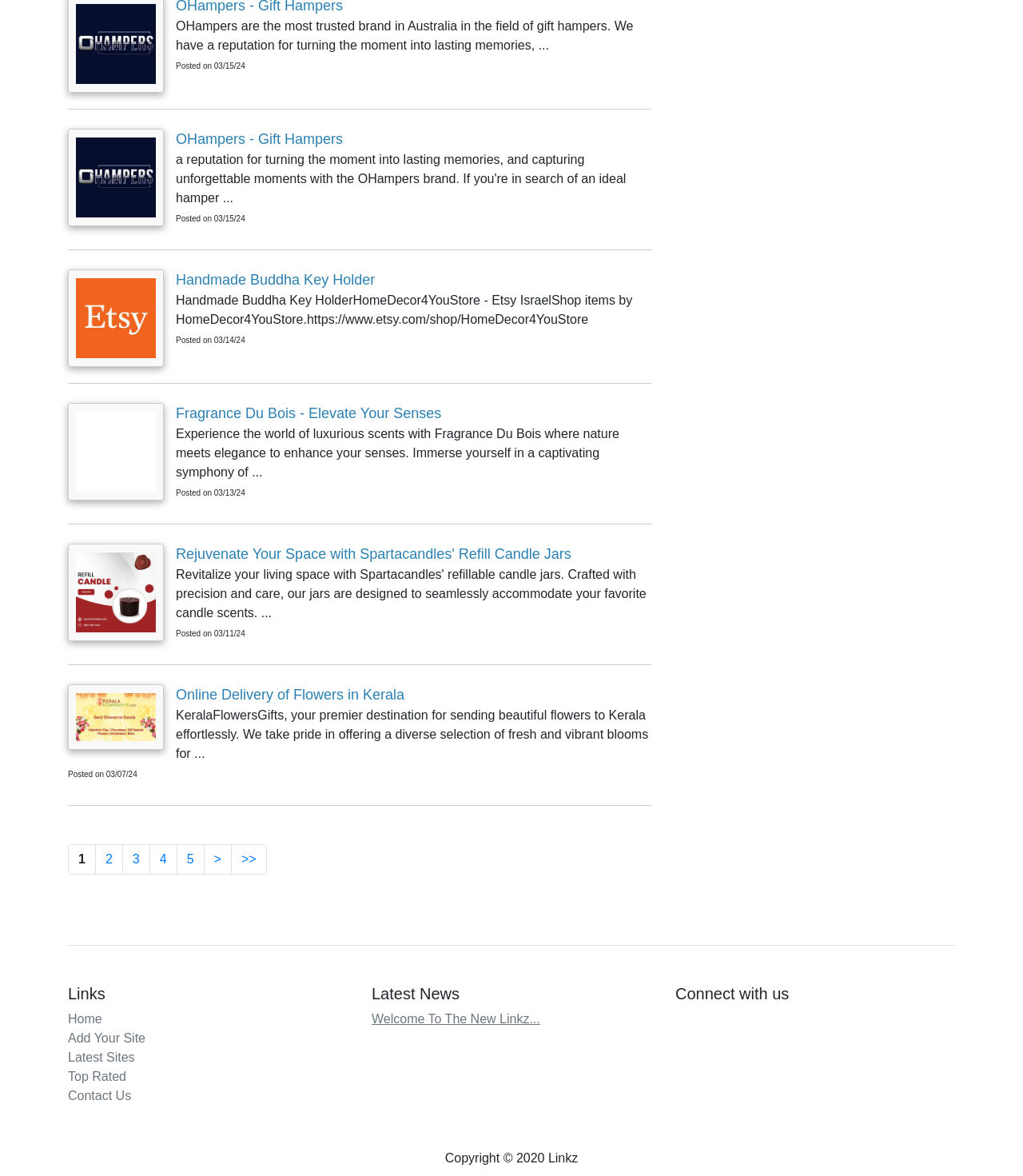Please specify the coordinates of the bounding box for the element that should be clicked to carry out this instruction: "Click on the 'OHampers - Gift Hampers' link". The coordinates must be four float numbers between 0 and 1, formatted as [left, top, right, bottom].

[0.172, 0.111, 0.335, 0.125]